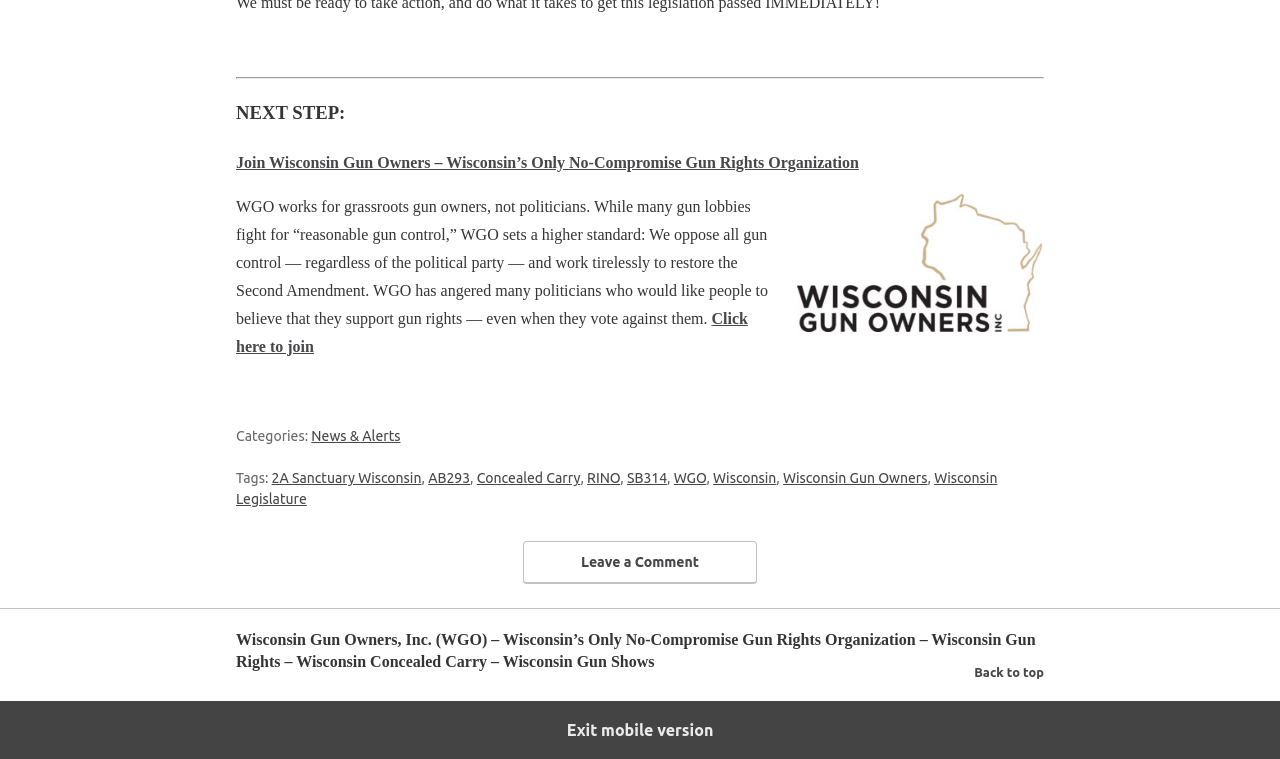What is the purpose of WGO?
Based on the image content, provide your answer in one word or a short phrase.

Oppose all gun control